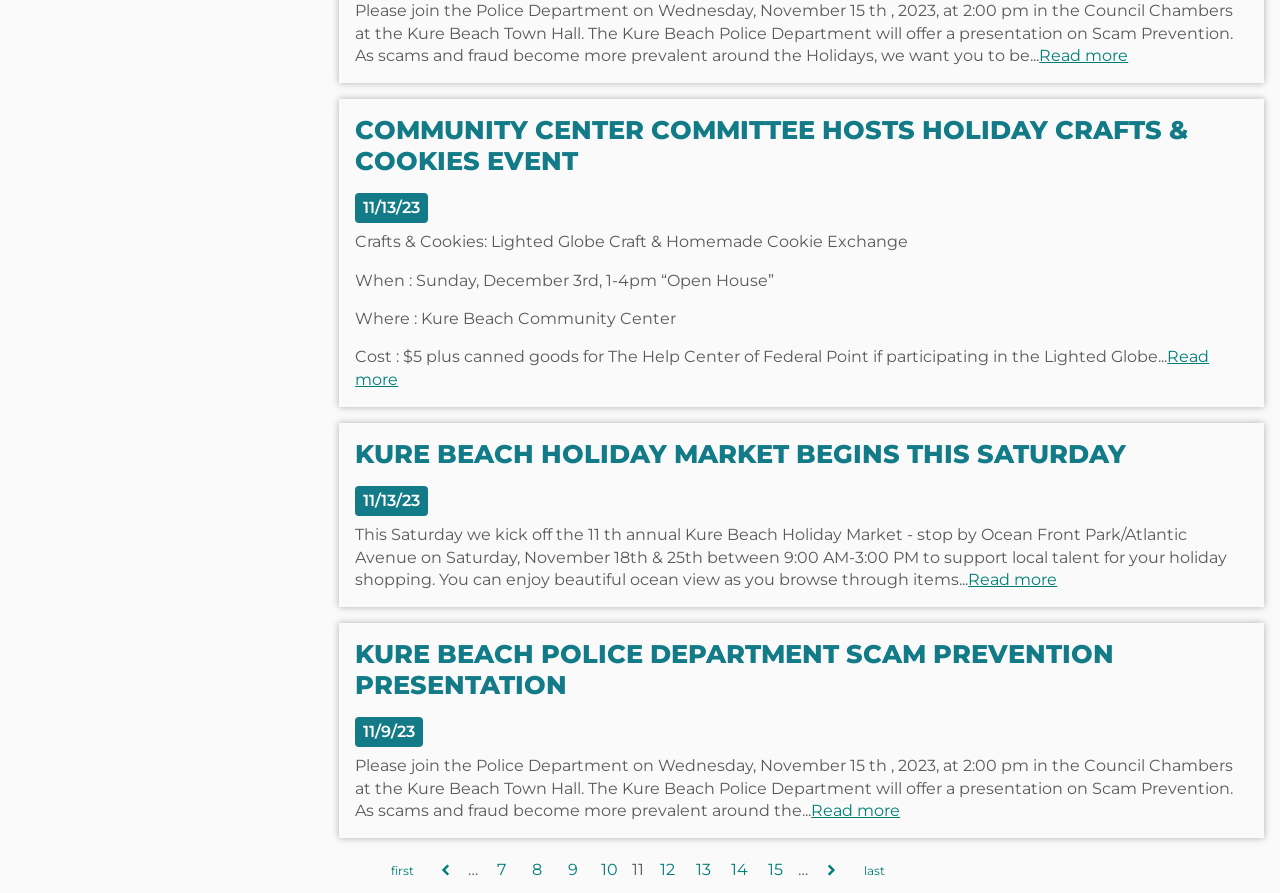Observe the image and answer the following question in detail: What is the time of the Scam Prevention presentation?

I found the answer by reading the text under the heading 'KURE BEACH POLICE DEPARTMENT SCAM PREVENTION PRESENTATION', which states 'Please join the Police Department on Wednesday, November 15 th, 2023, at 2:00 pm in the Council Chambers at the Kure Beach Town Hall.'